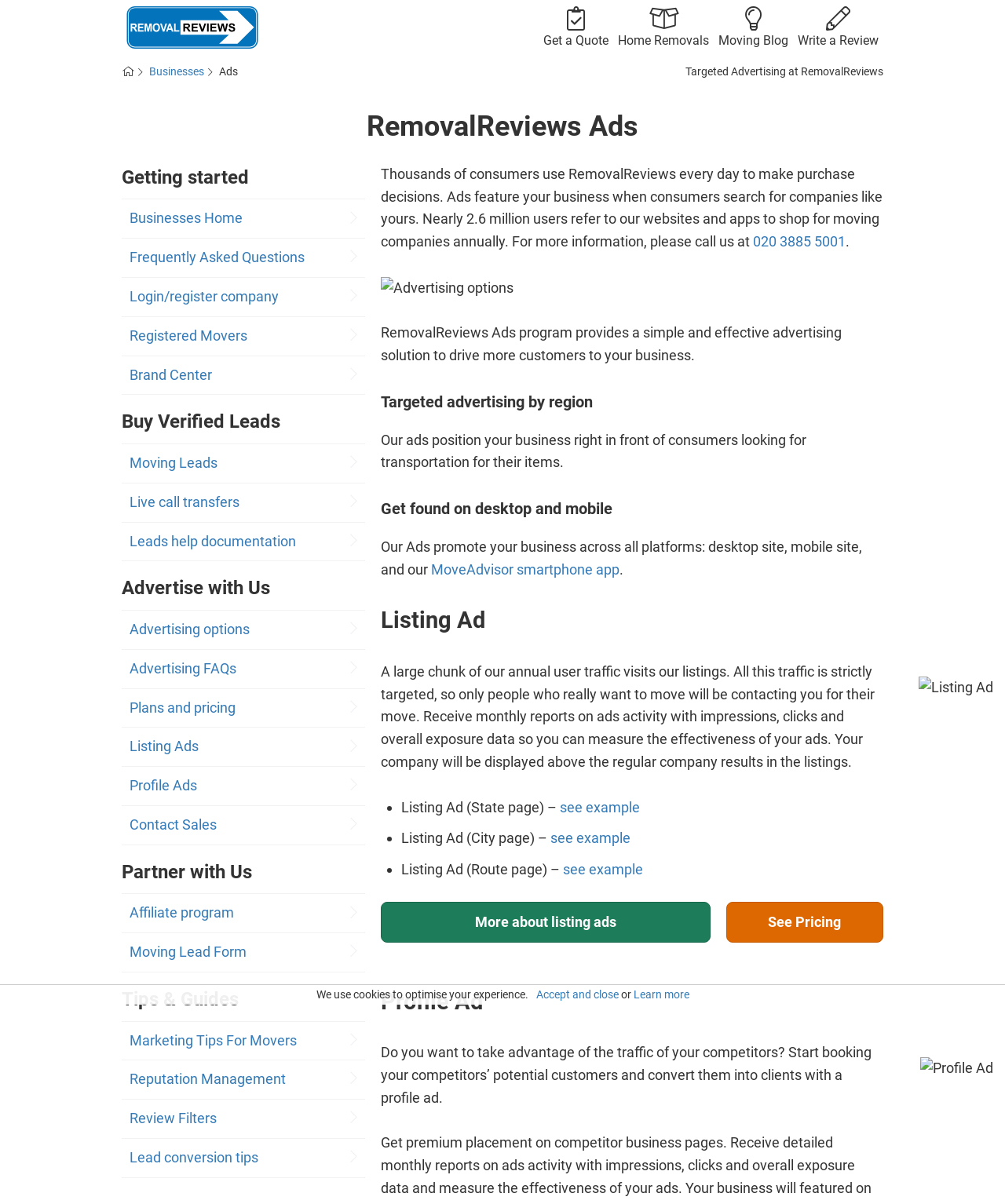Find and specify the bounding box coordinates that correspond to the clickable region for the instruction: "Get a Quote".

[0.536, 0.0, 0.61, 0.044]